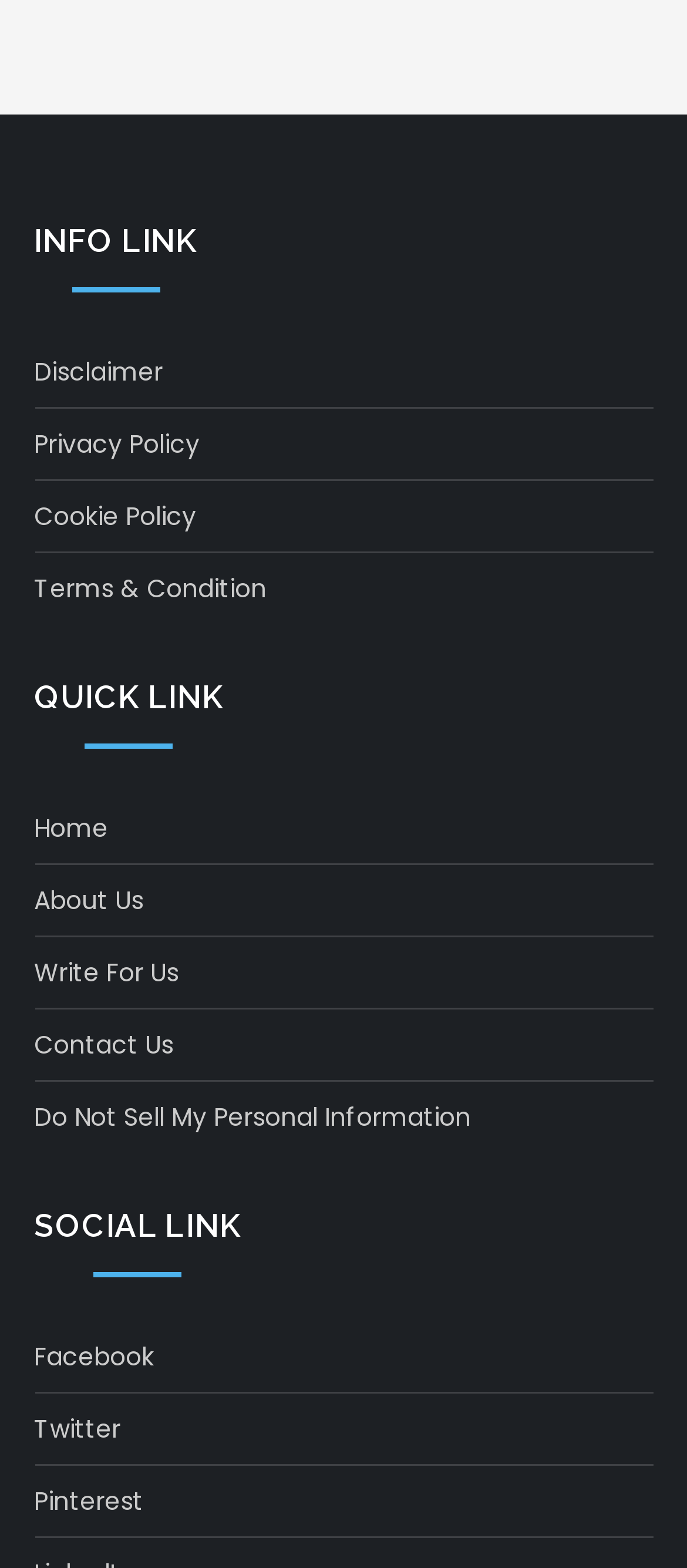Locate the bounding box for the described UI element: "Home". Ensure the coordinates are four float numbers between 0 and 1, formatted as [left, top, right, bottom].

[0.05, 0.466, 0.158, 0.495]